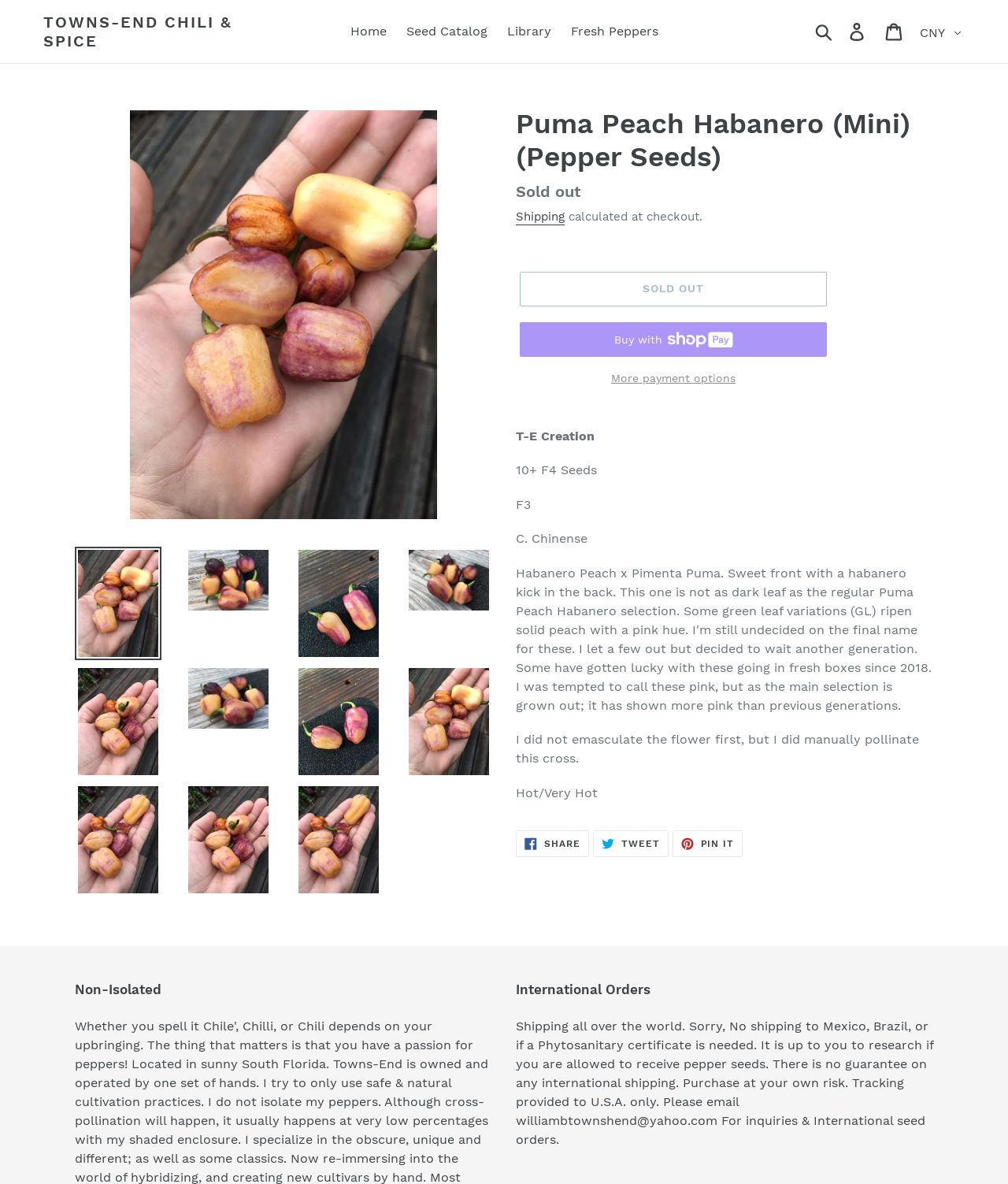Locate the coordinates of the bounding box for the clickable region that fulfills this instruction: "Click on the 'Load image into Gallery viewer' link".

[0.074, 0.462, 0.16, 0.558]